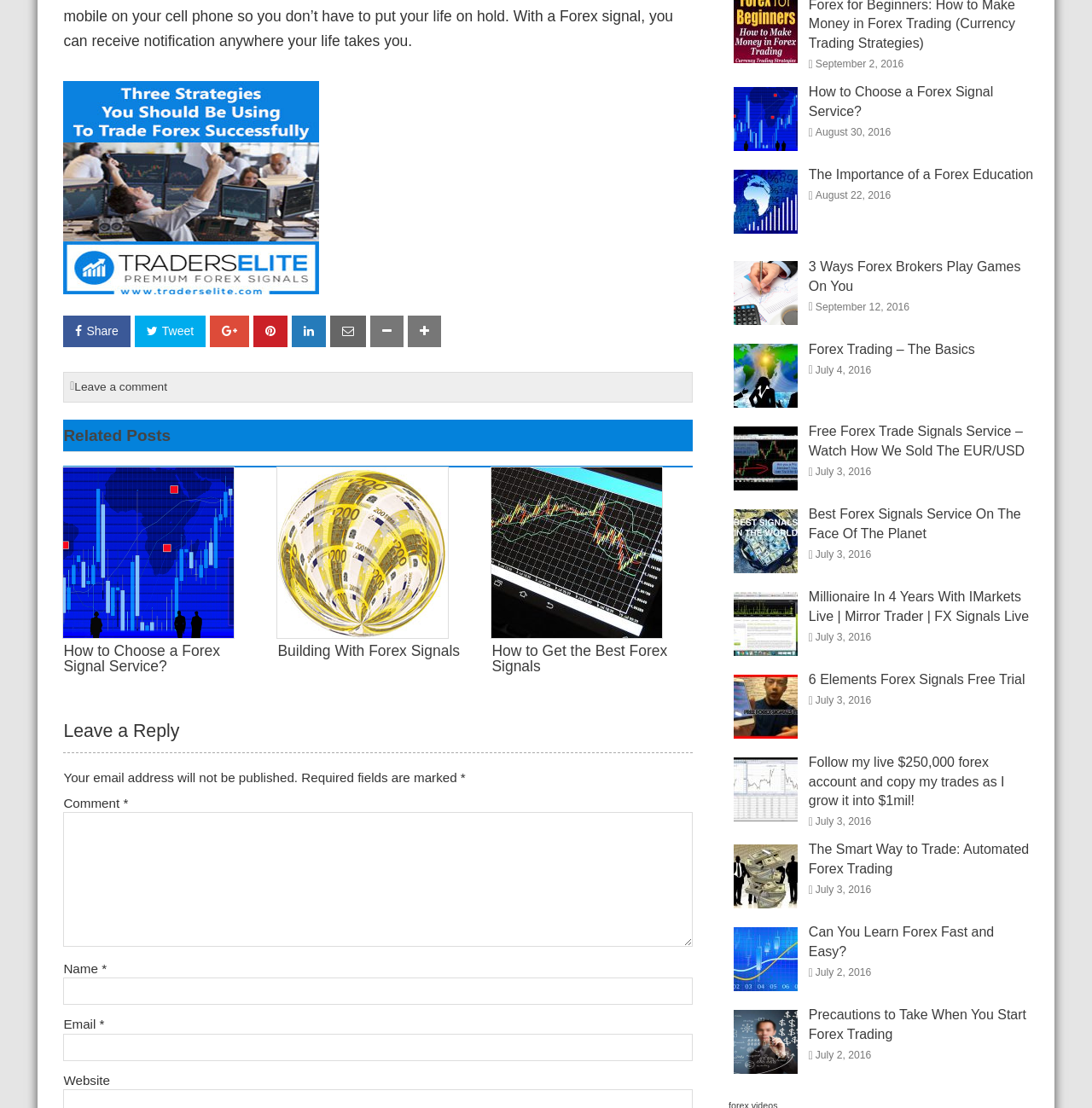From the element description parent_node: Email * aria-describedby="email-notes" name="email", predict the bounding box coordinates of the UI element. The coordinates must be specified in the format (top-left x, top-left y, bottom-right x, bottom-right y) and should be within the 0 to 1 range.

[0.058, 0.933, 0.635, 0.957]